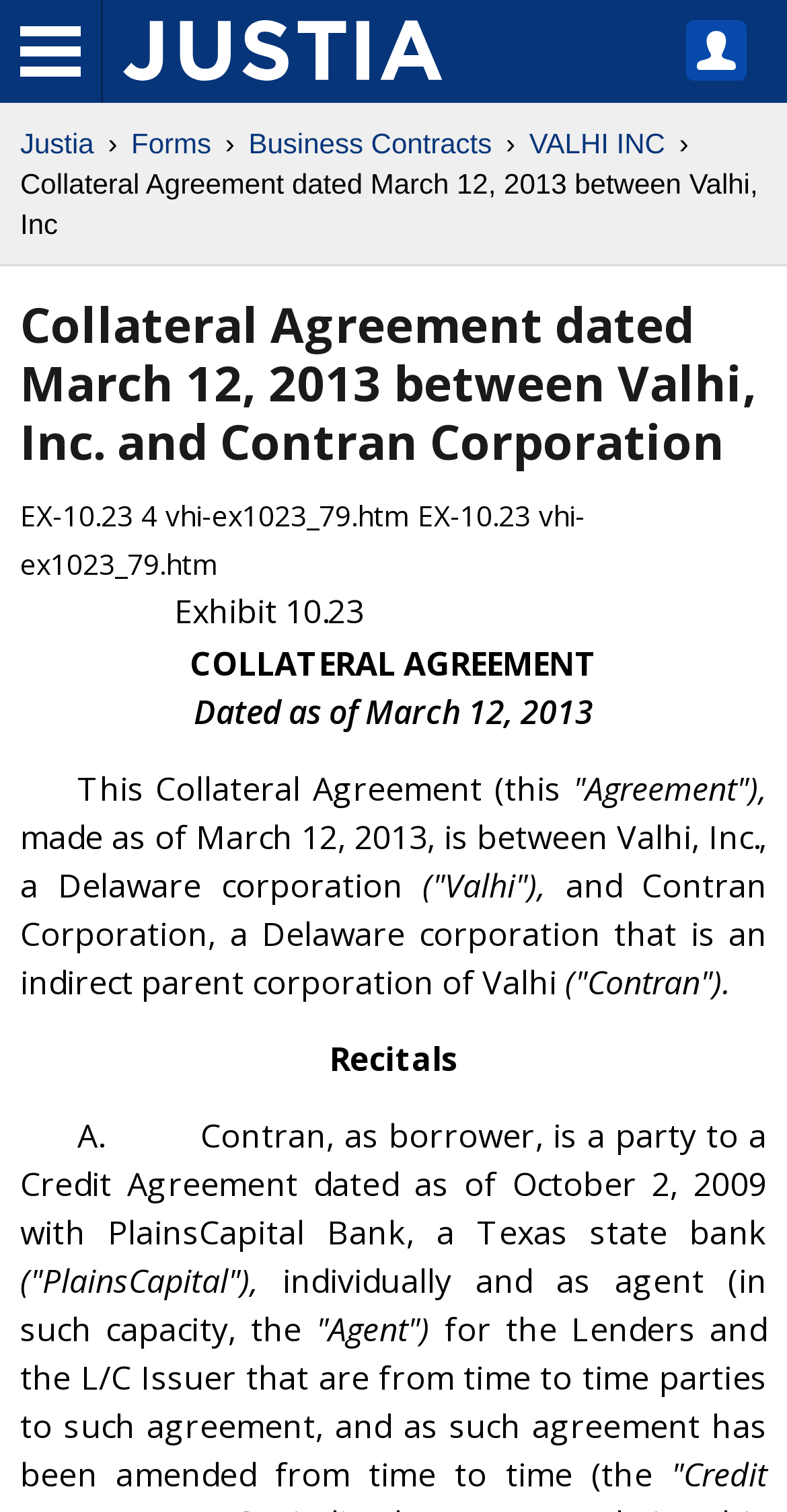What is the date of the agreement?
Please provide a single word or phrase based on the screenshot.

March 12, 2013